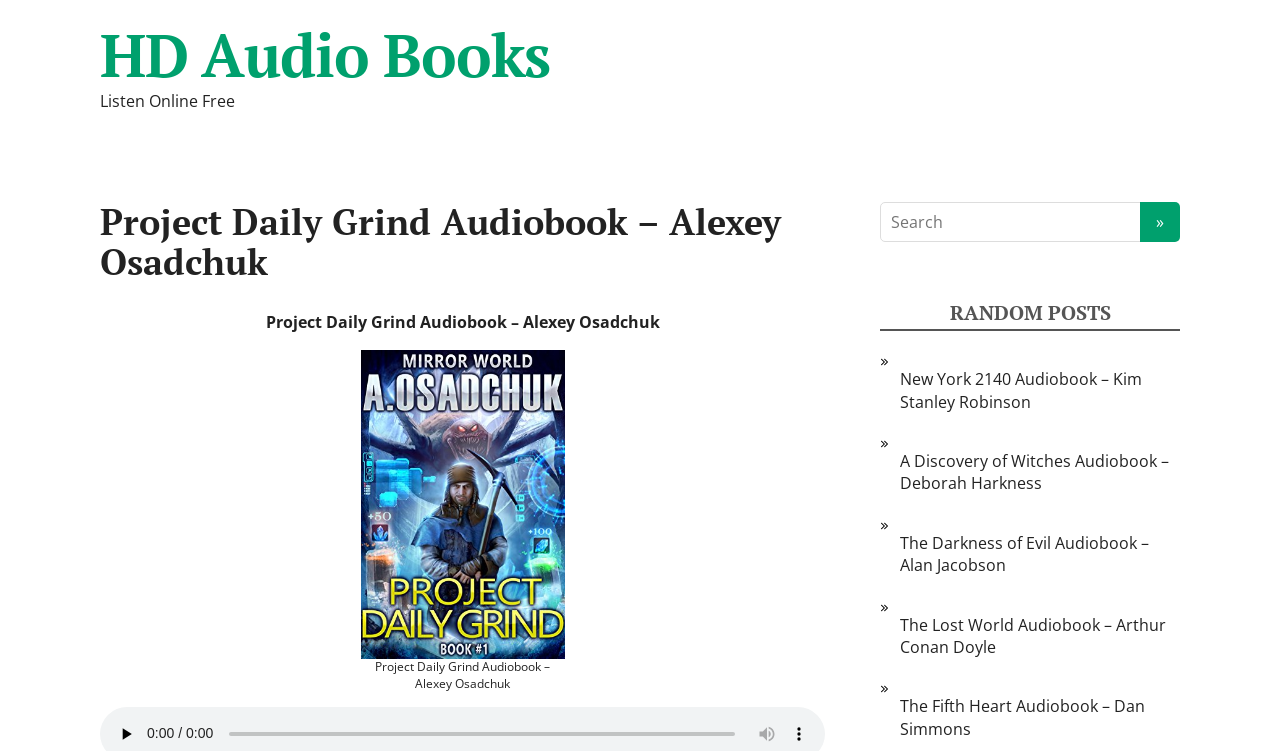What is the purpose of the slider element?
Answer the question in as much detail as possible.

The slider element is a child element of the figure element, which contains an image and a figcaption. The slider element has a valuemin of 0, a valuemax of 100, and a valuetext of 'elapsed time: 0:00'. This suggests that the slider is used to scrub through the audio time of the audiobook.